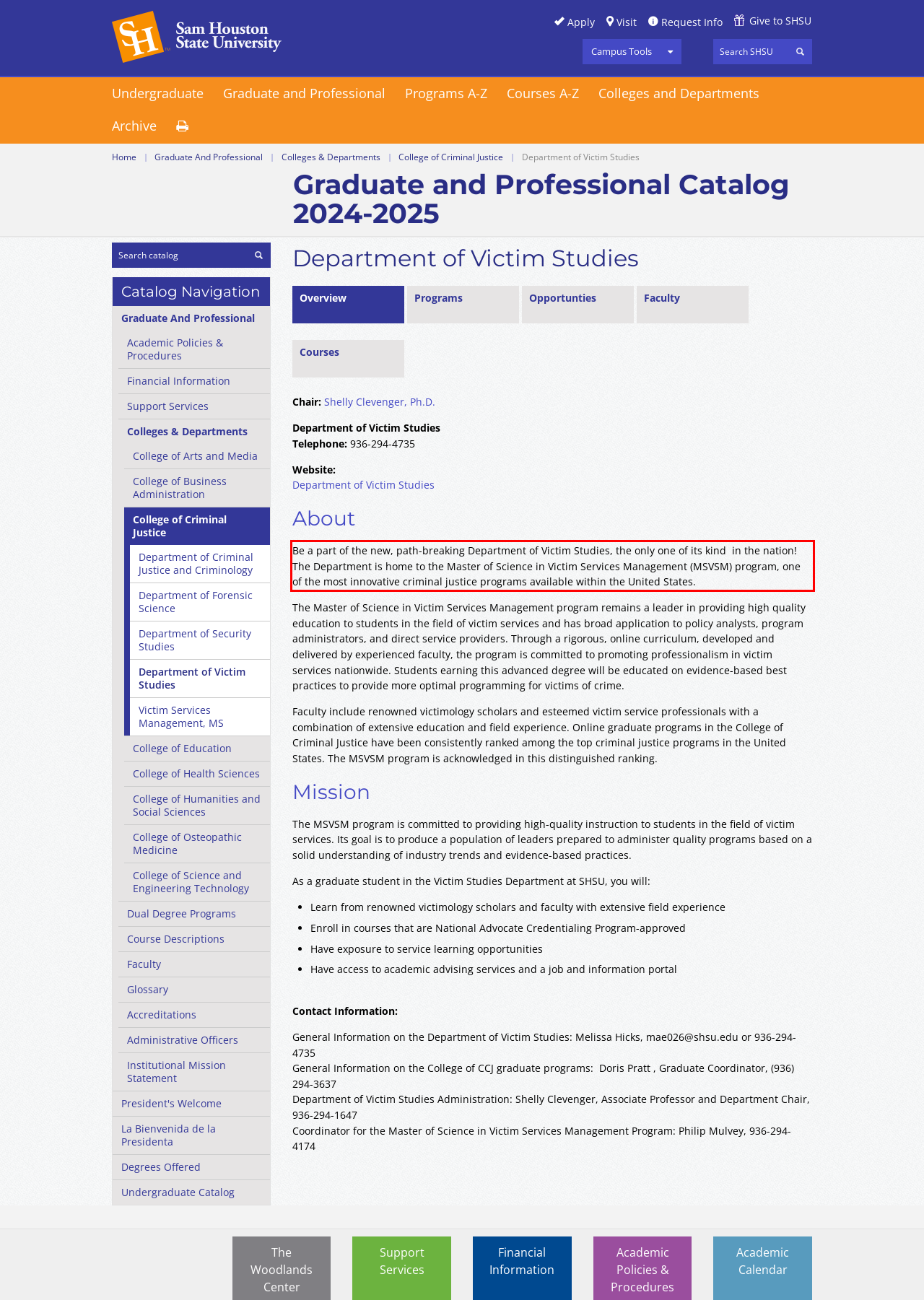Observe the screenshot of the webpage, locate the red bounding box, and extract the text content within it.

Be a part of the new, path-breaking Department of Victim Studies, the only one of its kind in the nation! The Department is home to the Master of Science in Victim Services Management (MSVSM) program, one of the most innovative criminal justice programs available within the United States.